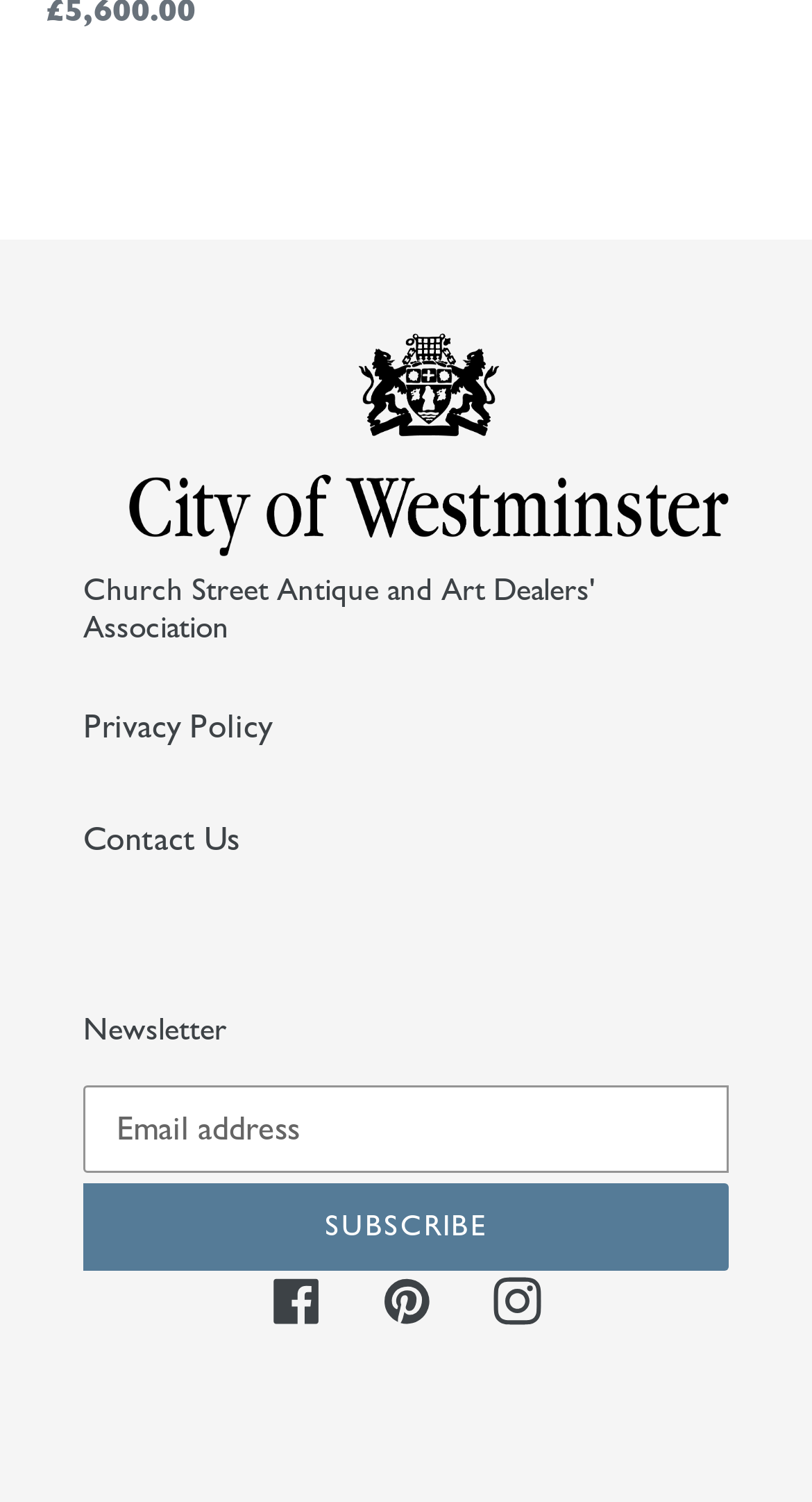Given the description of the UI element: "Subscribe", predict the bounding box coordinates in the form of [left, top, right, bottom], with each value being a float between 0 and 1.

[0.103, 0.787, 0.897, 0.846]